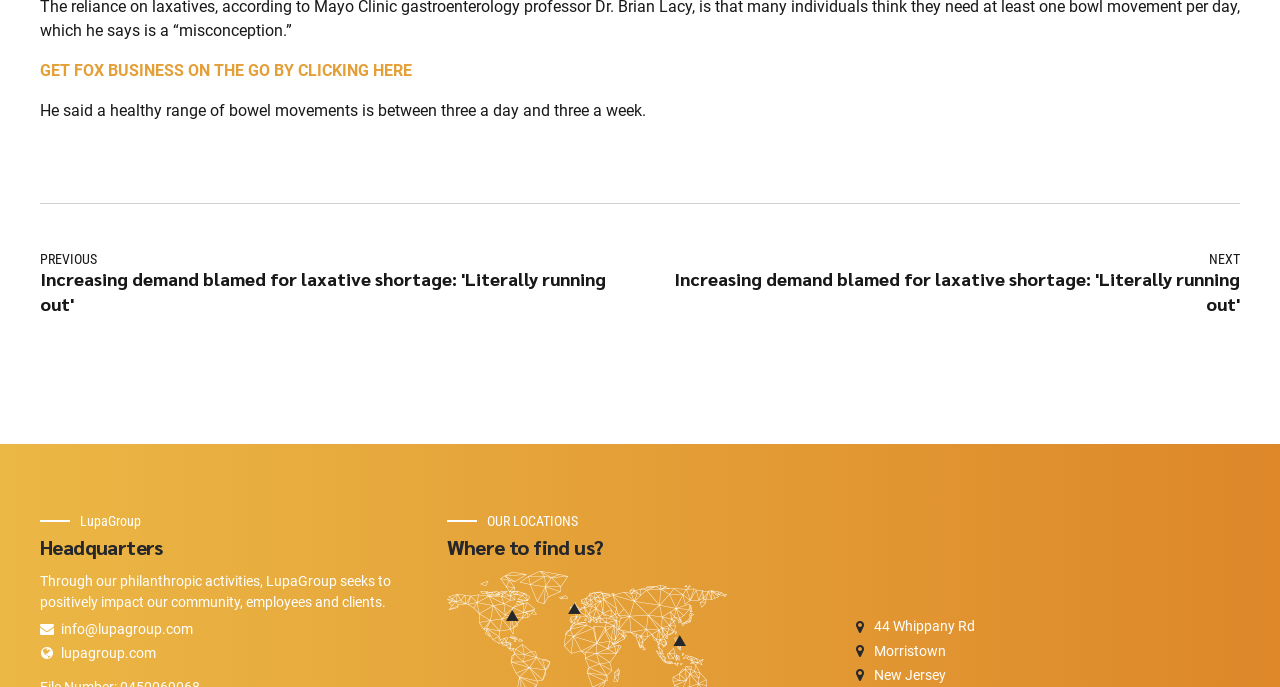What is the email address of LupaGroup?
Using the details shown in the screenshot, provide a comprehensive answer to the question.

By examining the link element with OCR text ' info@lupagroup.com', I can determine that the email address of LupaGroup is info@lupagroup.com.